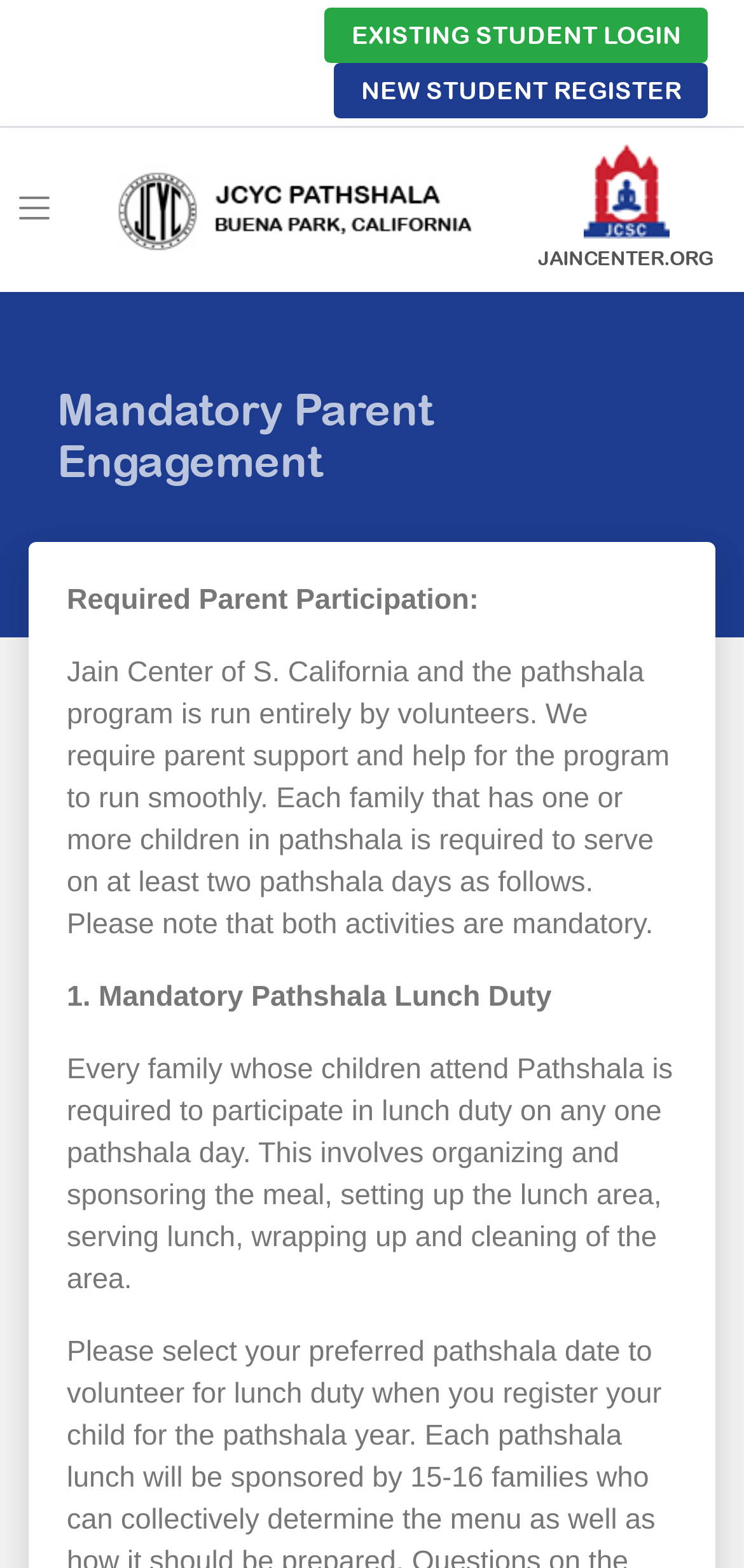Provide the bounding box coordinates of the HTML element described by the text: "parent_node: JAINCENTER.ORG aria-label="Toggle navigation"". The coordinates should be in the format [left, top, right, bottom] with values between 0 and 1.

[0.0, 0.109, 0.092, 0.154]